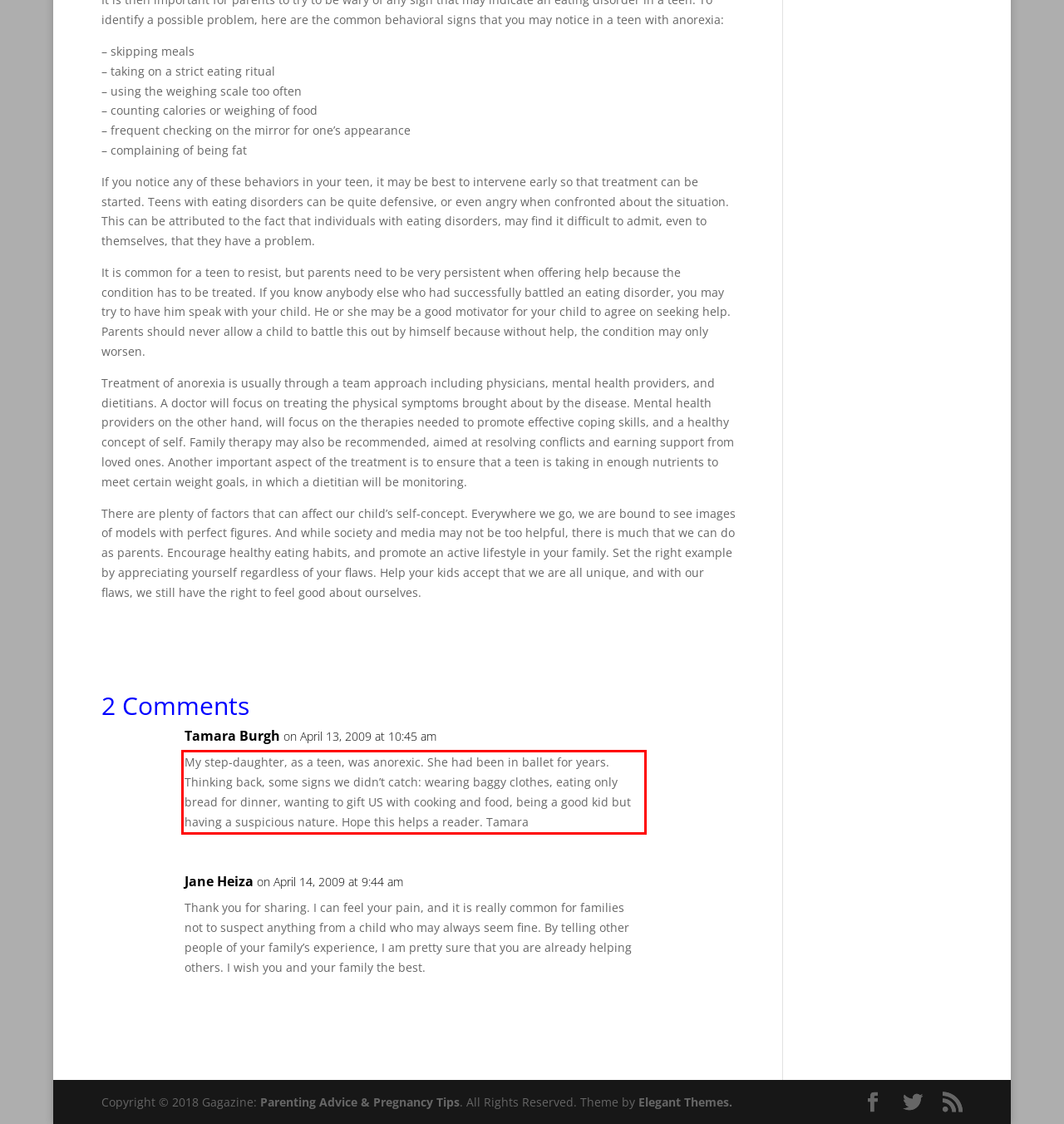Examine the screenshot of the webpage, locate the red bounding box, and perform OCR to extract the text contained within it.

My step-daughter, as a teen, was anorexic. She had been in ballet for years. Thinking back, some signs we didn’t catch: wearing baggy clothes, eating only bread for dinner, wanting to gift US with cooking and food, being a good kid but having a suspicious nature. Hope this helps a reader. Tamara